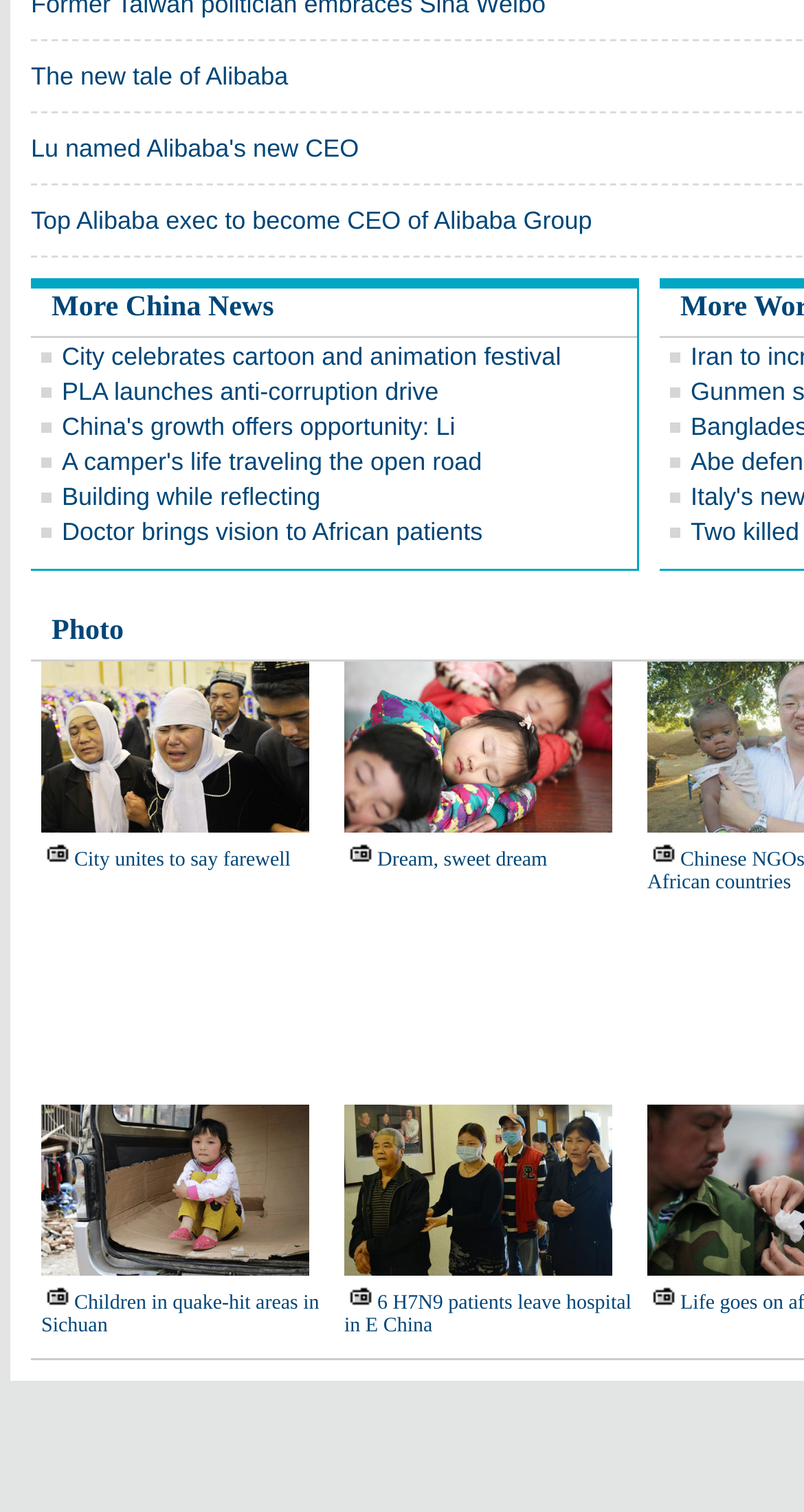With reference to the screenshot, provide a detailed response to the question below:
How many news links are on the page?

I counted the number of link elements on the page, excluding the 'More China News' link and the 'Photo' link, and found 14 news links.